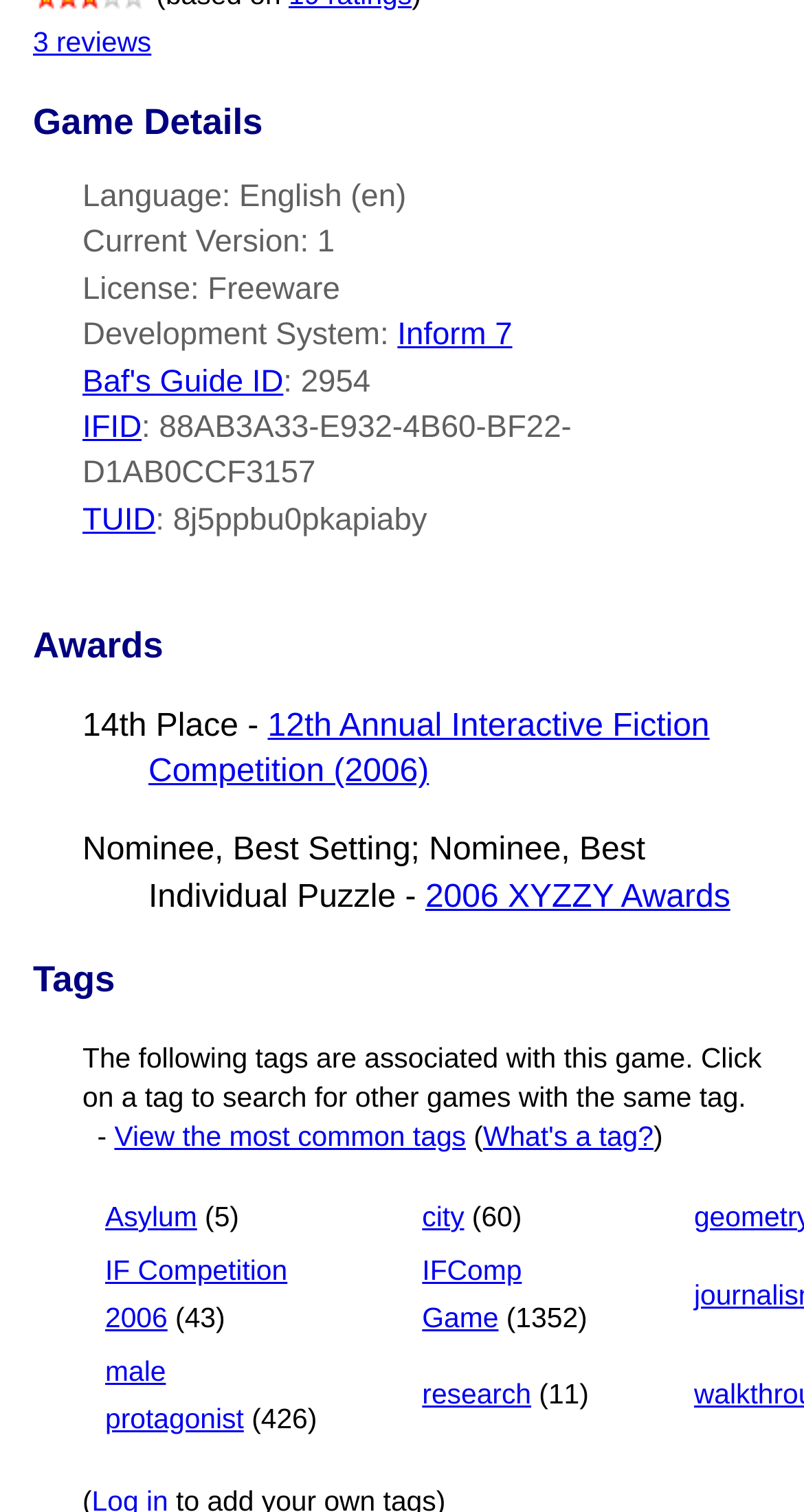What is the language of the game?
Using the image as a reference, give a one-word or short phrase answer.

English